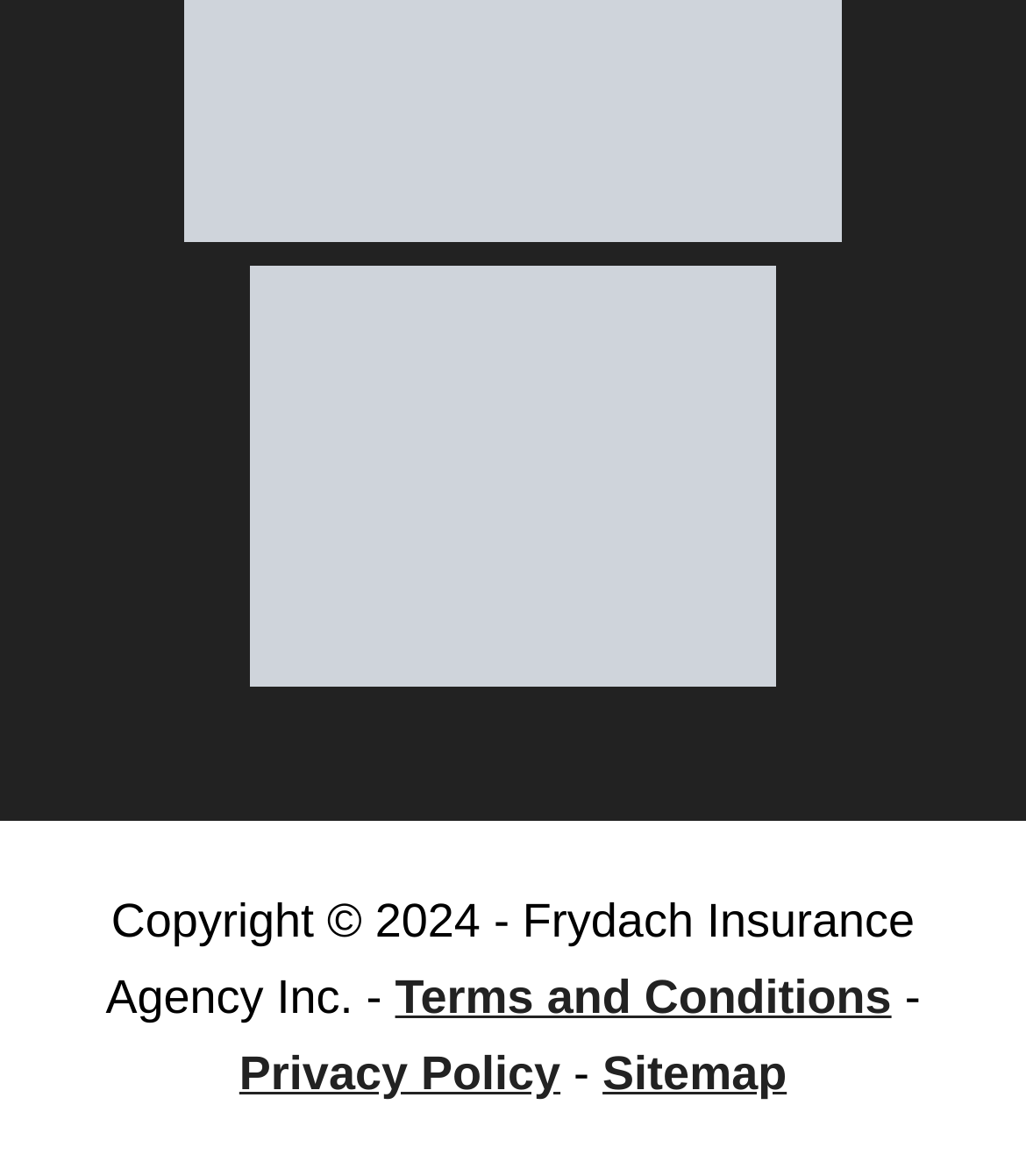Identify the bounding box of the UI element that matches this description: "Privacy Policy".

[0.233, 0.891, 0.546, 0.935]